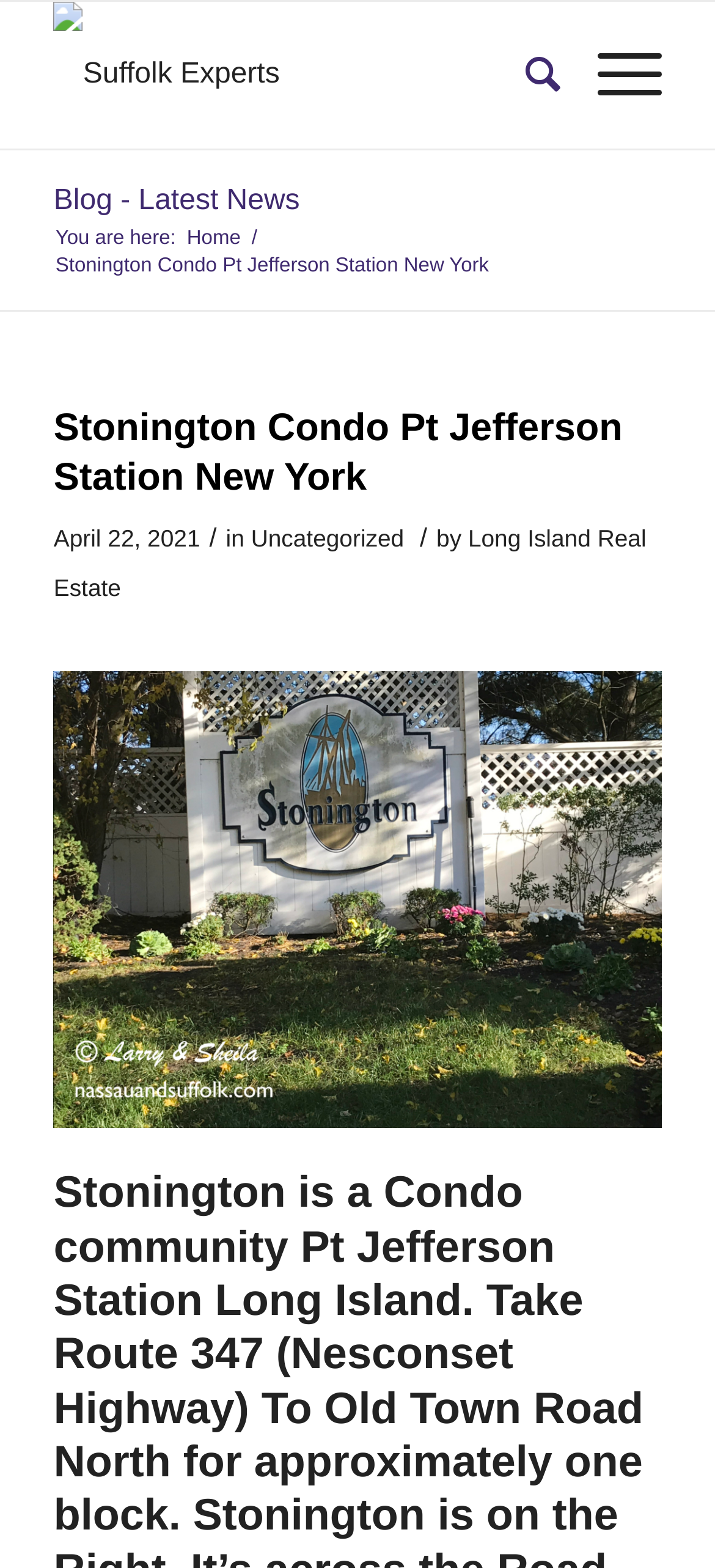Refer to the image and provide a thorough answer to this question:
Who is the author of the latest article?

The author of the latest article can be found in the header section of the webpage, where it says 'by Long Island Real Estate'.